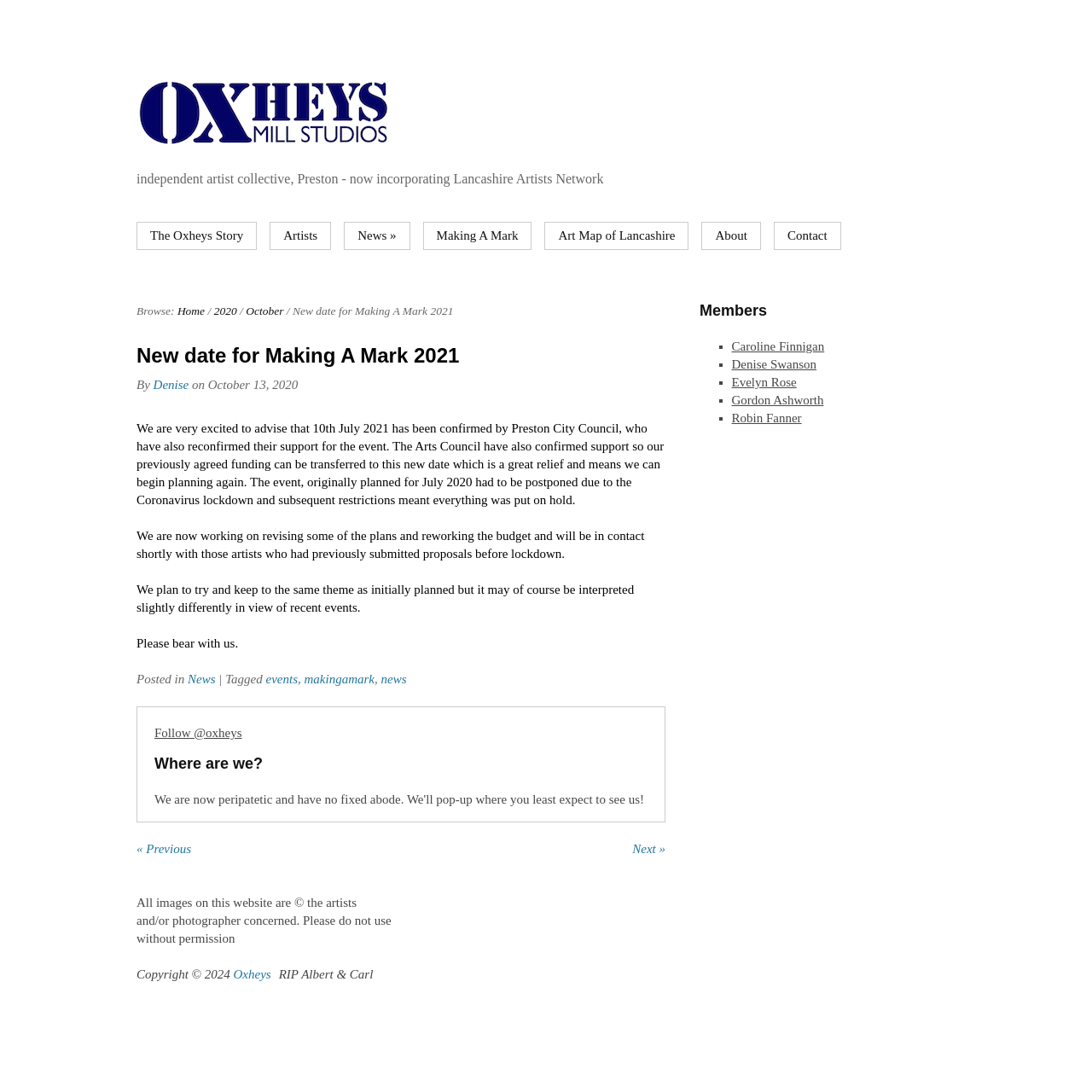What is the name of the artist collective?
Answer briefly with a single word or phrase based on the image.

Oxheys